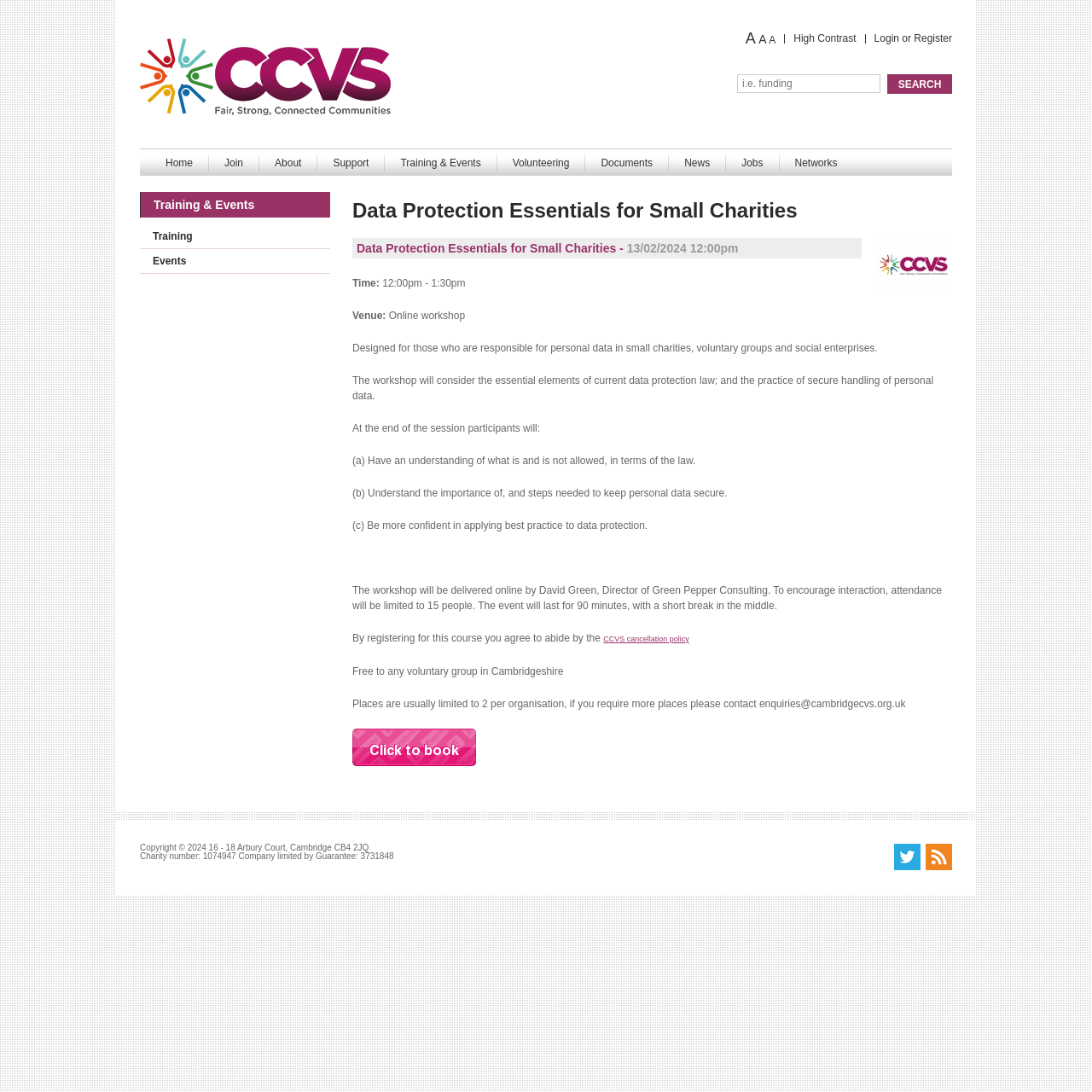What is the topic of the training event?
Answer the question with as much detail as you can, using the image as a reference.

The topic of the training event is 'Data Protection Essentials for Small Charities' as indicated by the heading 'Data Protection Essentials for Small Charities' on the webpage.